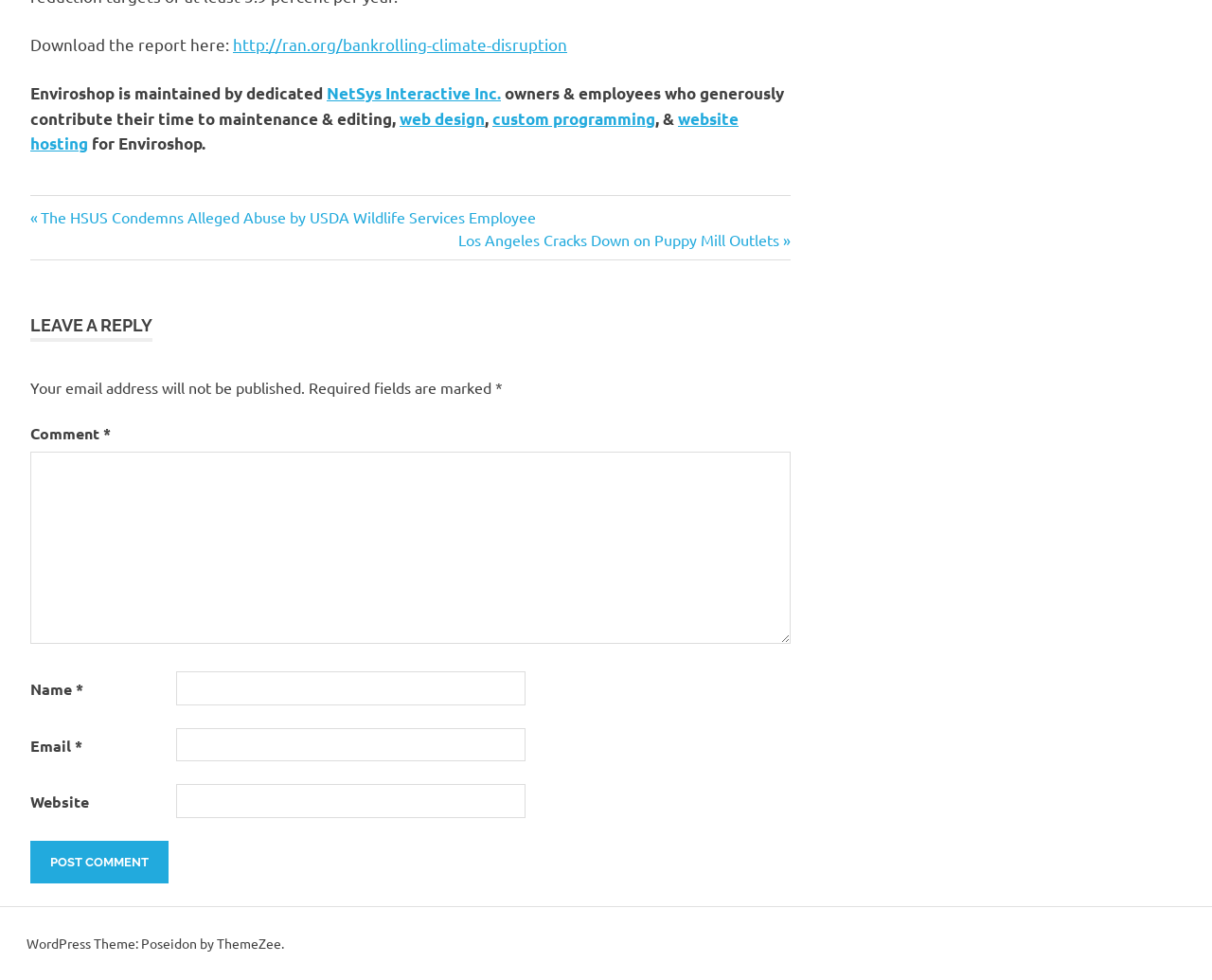Determine the bounding box coordinates for the clickable element required to fulfill the instruction: "Post a comment". Provide the coordinates as four float numbers between 0 and 1, i.e., [left, top, right, bottom].

[0.025, 0.858, 0.139, 0.902]